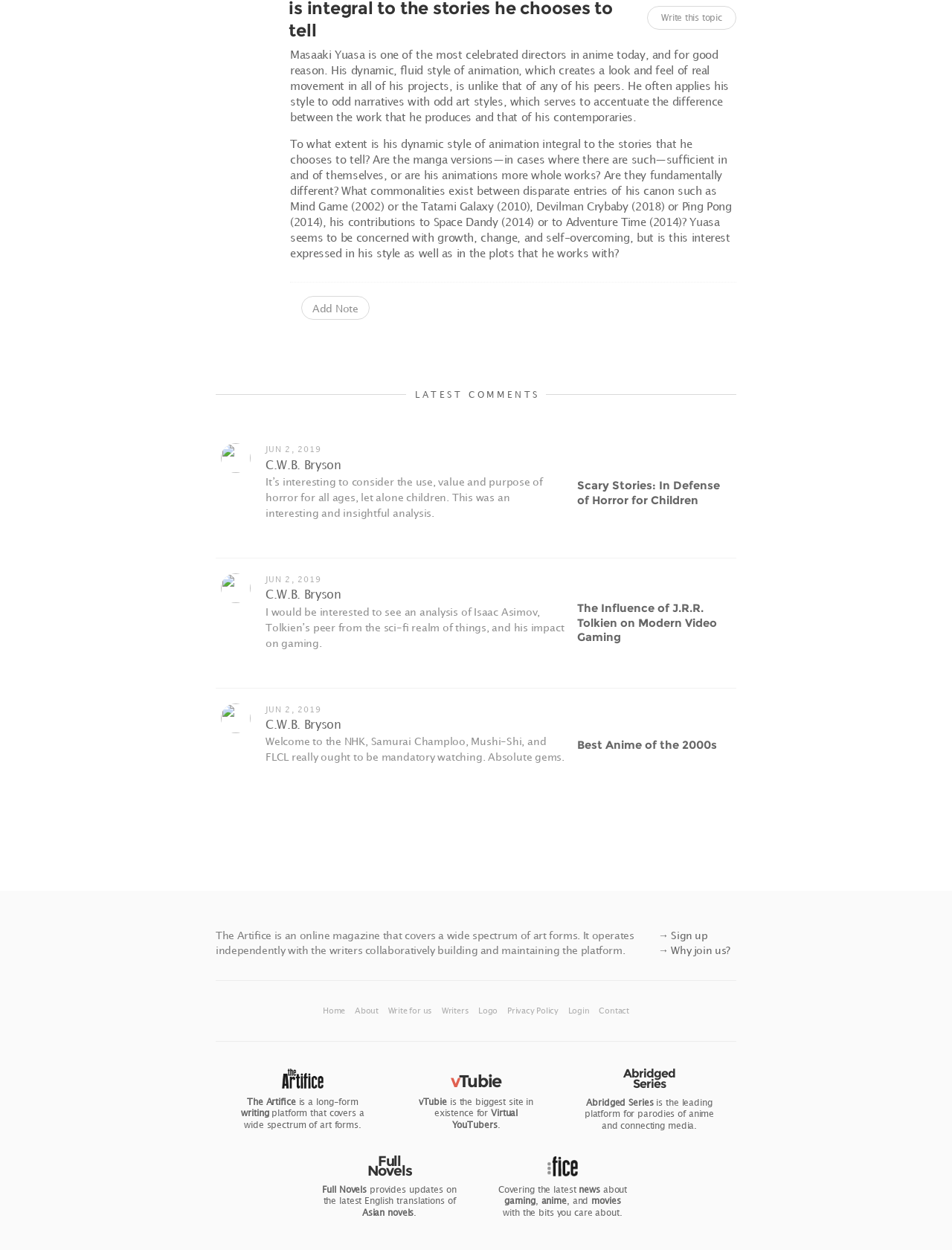Can you identify the bounding box coordinates of the clickable region needed to carry out this instruction: 'Add a note'? The coordinates should be four float numbers within the range of 0 to 1, stated as [left, top, right, bottom].

[0.316, 0.237, 0.388, 0.256]